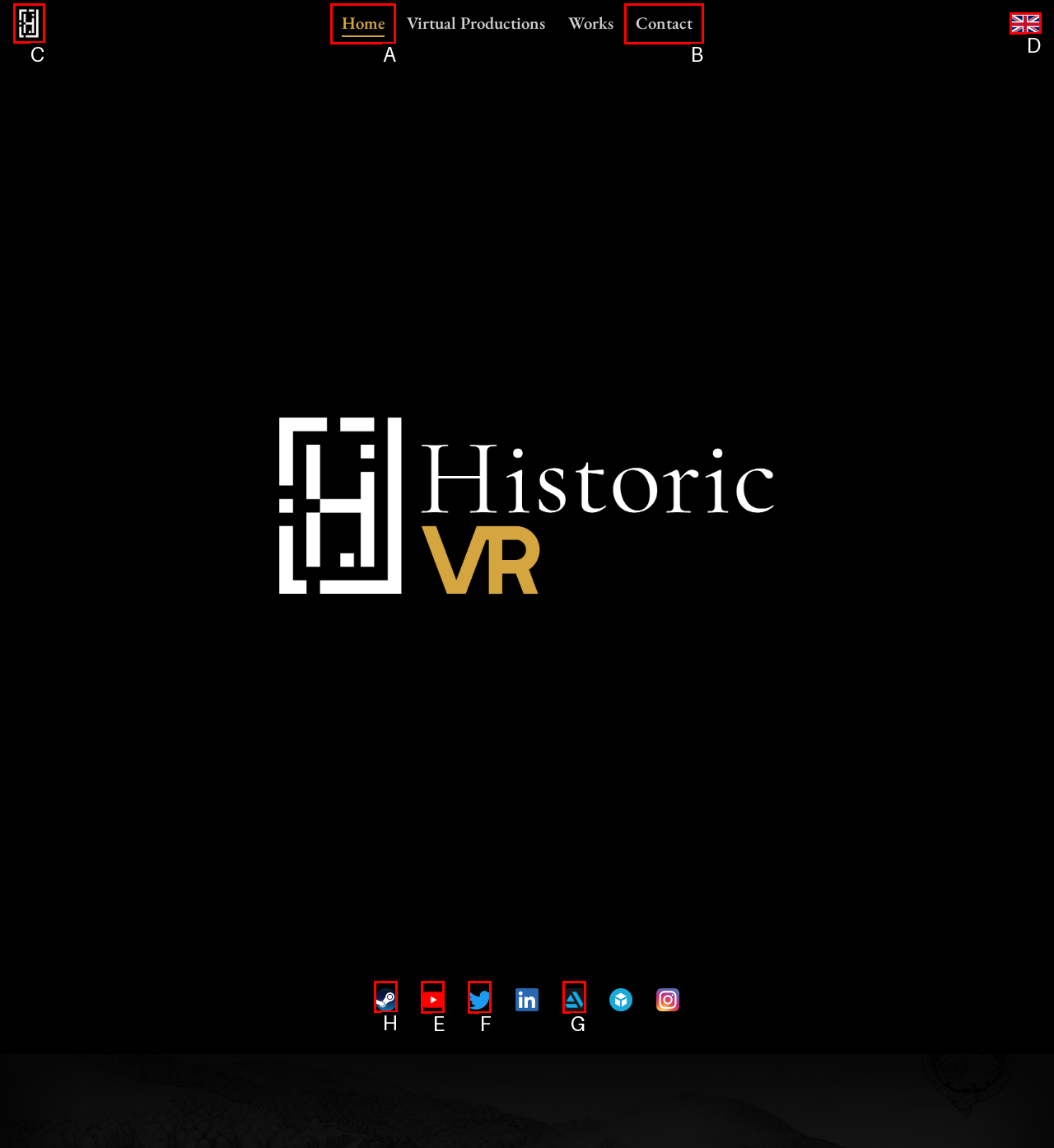Identify the letter of the option that should be selected to accomplish the following task: Click the steam link. Provide the letter directly.

H